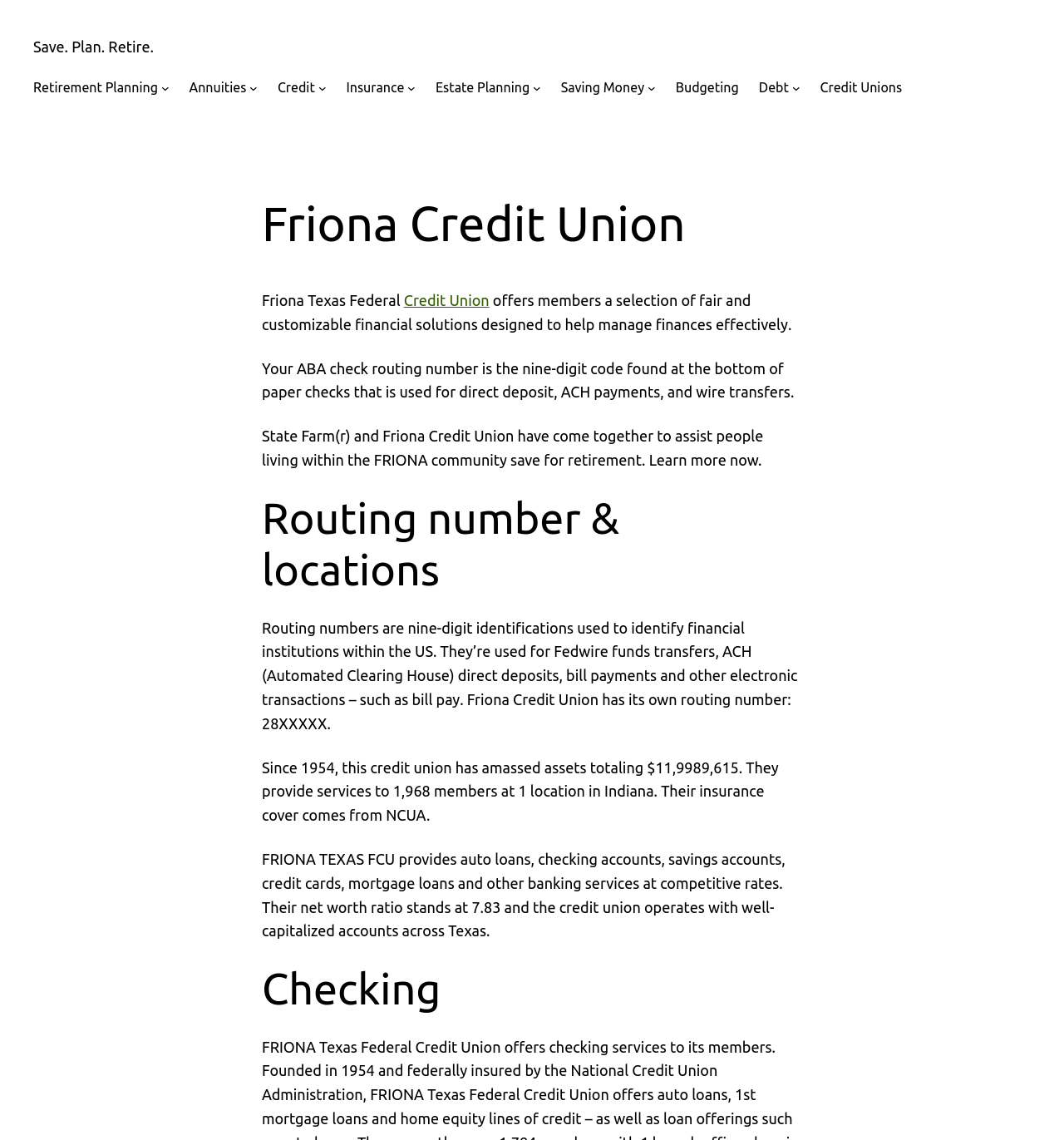Please reply to the following question with a single word or a short phrase:
How many members does Friona Credit Union serve?

1,968